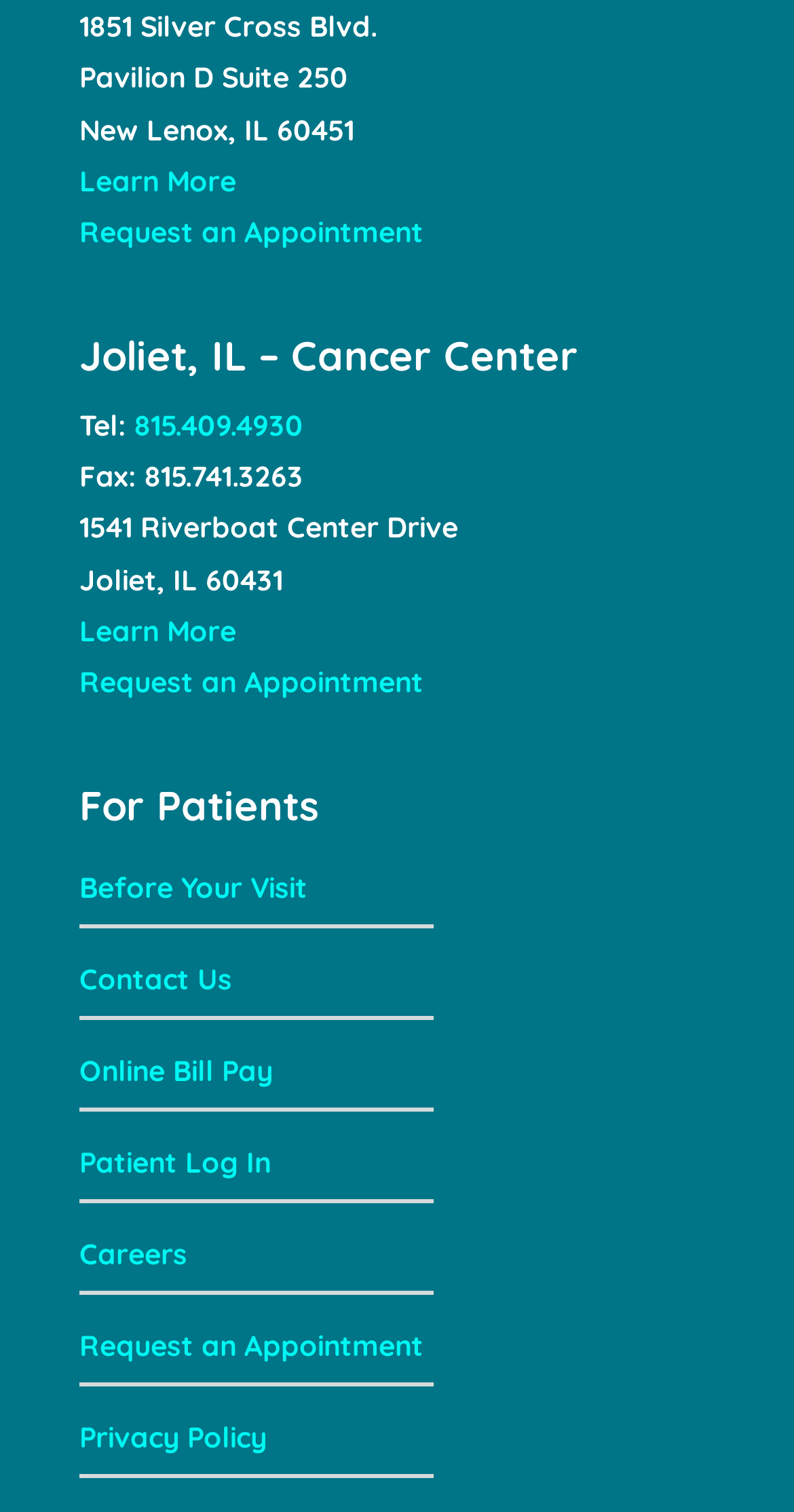From the given element description: "815.409.4930", find the bounding box for the UI element. Provide the coordinates as four float numbers between 0 and 1, in the order [left, top, right, bottom].

[0.169, 0.269, 0.382, 0.294]